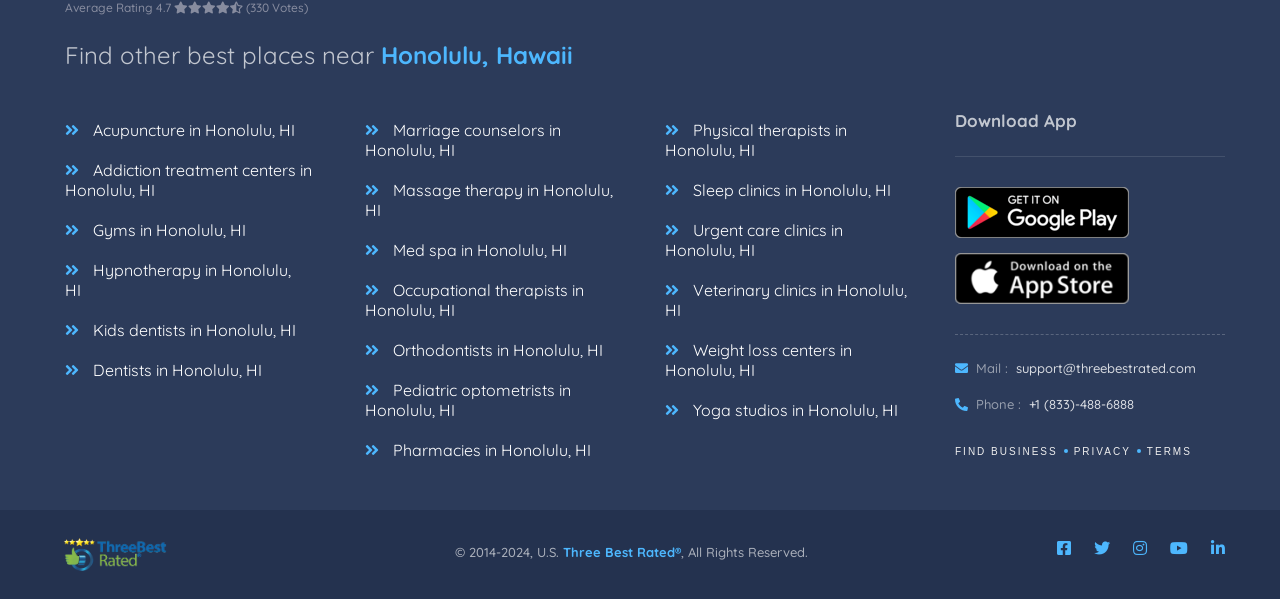What type of businesses are listed?
Using the details shown in the screenshot, provide a comprehensive answer to the question.

The links provided are for various businesses related to health and wellness, such as acupuncture, addiction treatment centers, gyms, and more. This suggests that the webpage is focused on listing health and wellness businesses.